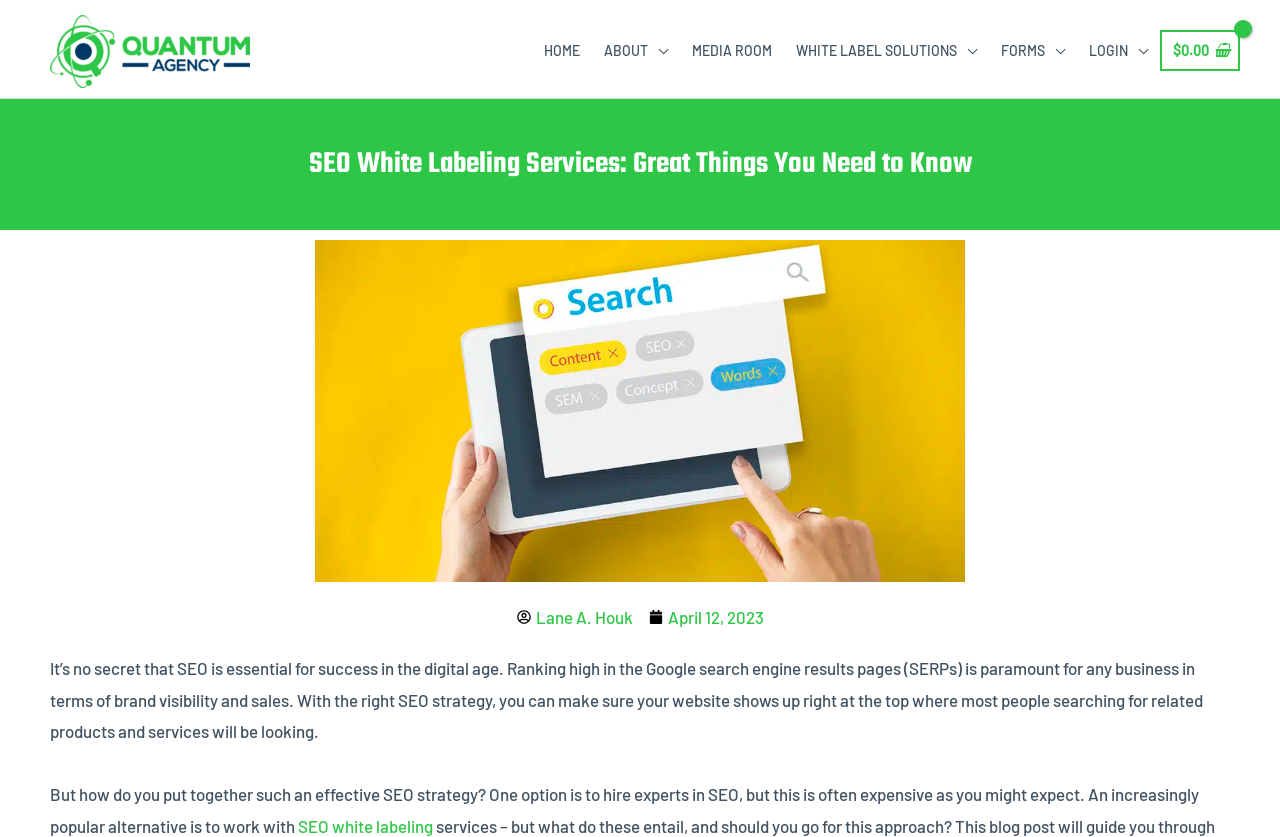Provide the bounding box coordinates of the HTML element this sentence describes: "Media Room".

[0.531, 0.027, 0.613, 0.094]